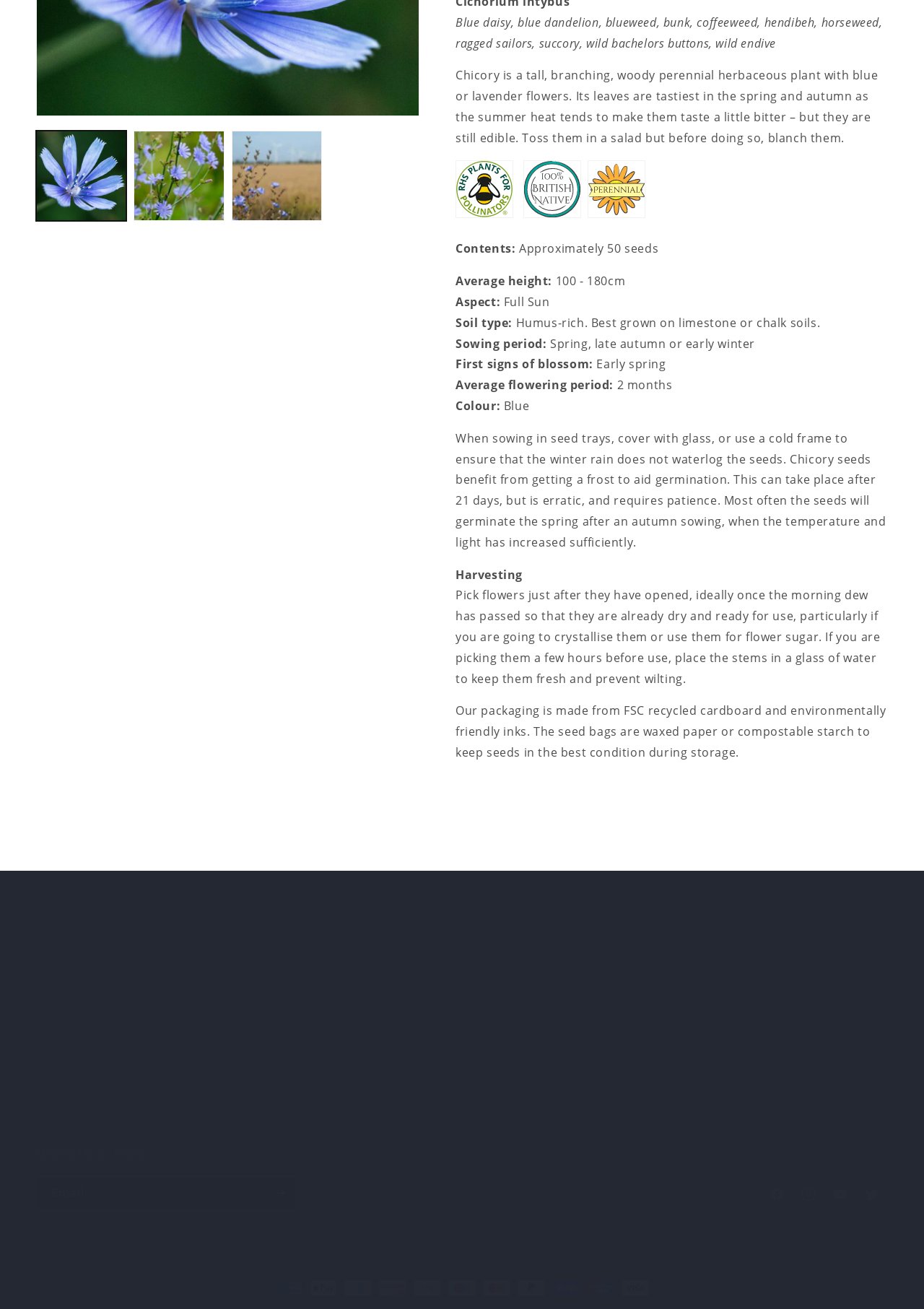Identify the bounding box for the given UI element using the description provided. Coordinates should be in the format (top-left x, top-left y, bottom-right x, bottom-right y) and must be between 0 and 1. Here is the description: Reviews by Author

None